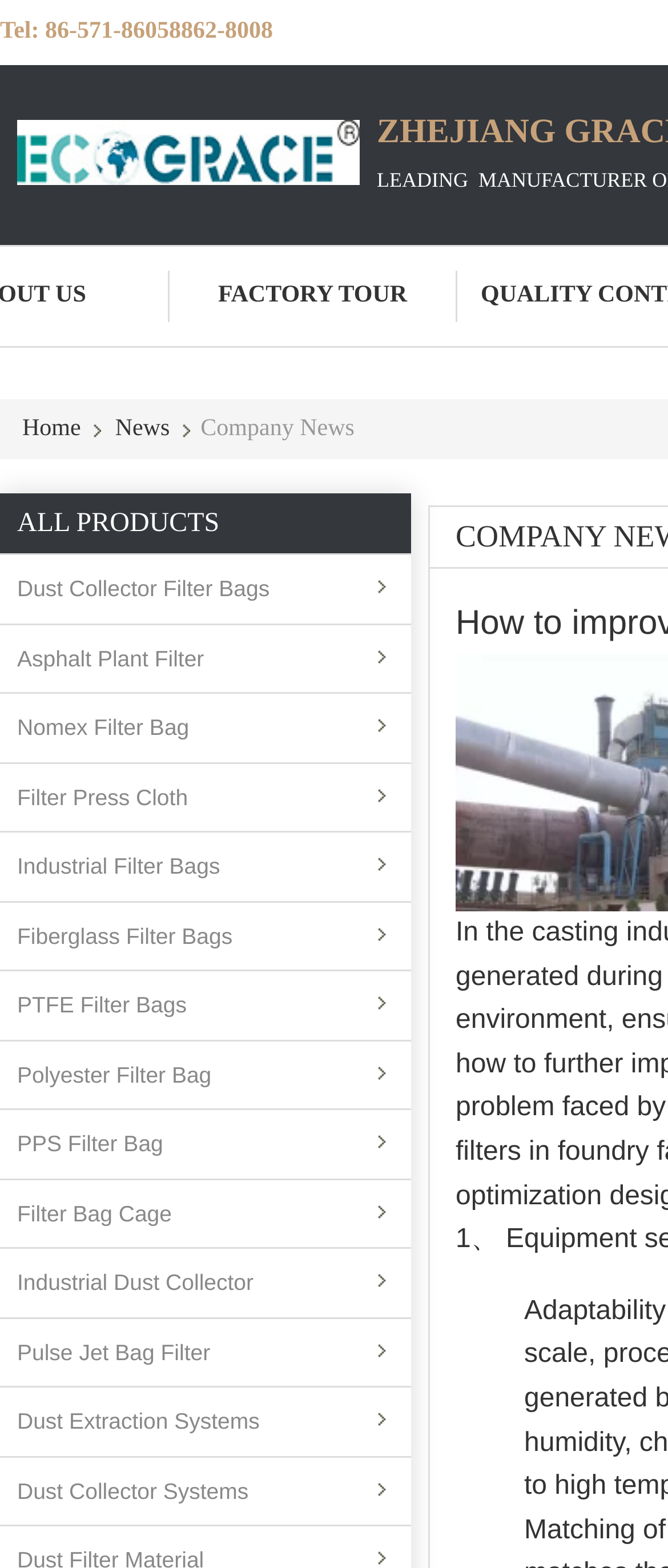Can you find the bounding box coordinates of the area I should click to execute the following instruction: "Go to home page"?

[0.013, 0.255, 0.152, 0.293]